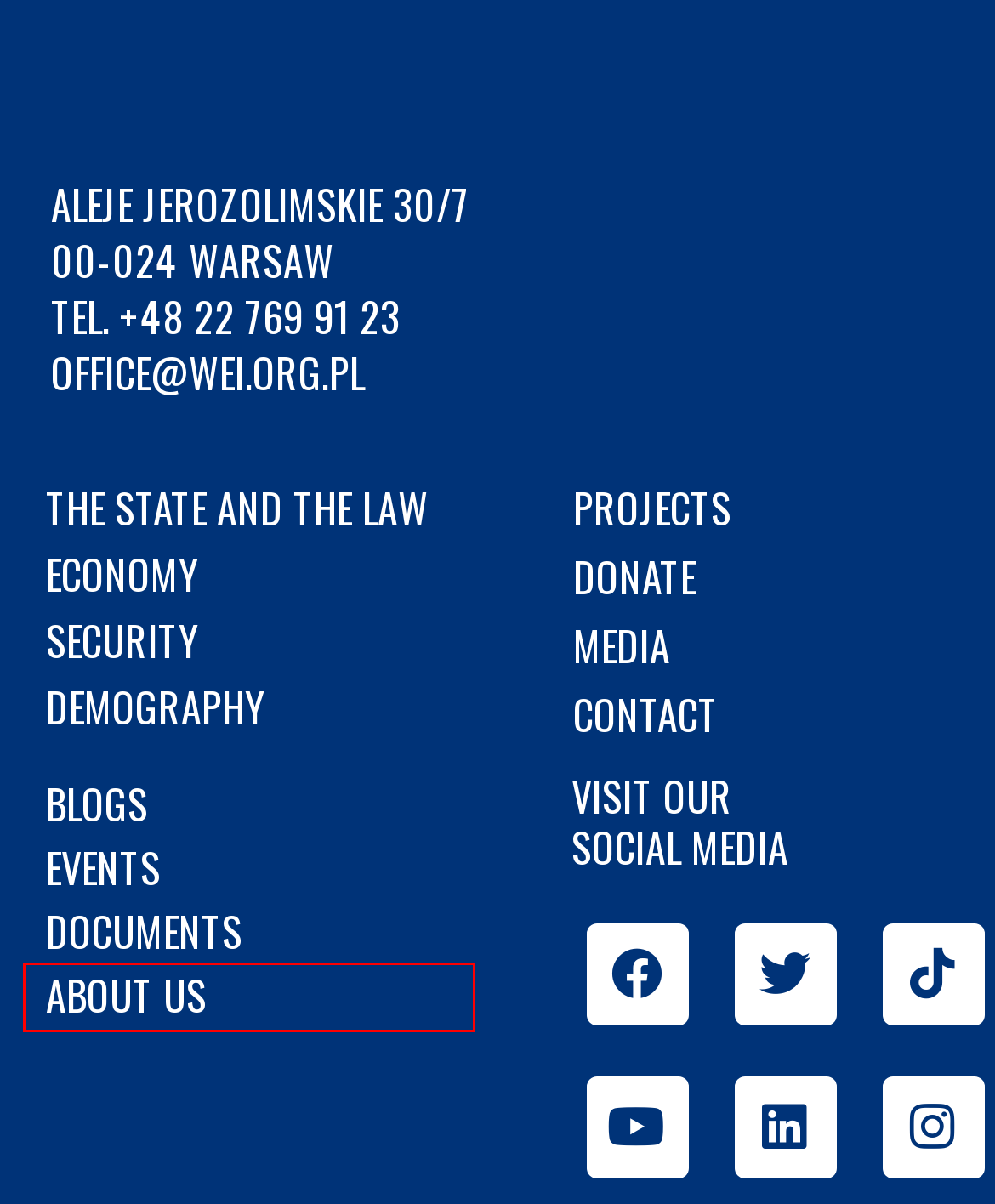Observe the provided screenshot of a webpage with a red bounding box around a specific UI element. Choose the webpage description that best fits the new webpage after you click on the highlighted element. These are your options:
A. Blogs - Warsaw Enterprise Institute
B. Donate - Warsaw Enterprise Institute
C. Archiwa Security - Warsaw Enterprise Institute
D. Archiwa Demography - Warsaw Enterprise Institute
E. Archiwa Economy - Warsaw Enterprise Institute
F. About us - Warsaw Enterprise Institute
G. Projects - Warsaw Enterprise Institute
H. Contact - Warsaw Enterprise Institute

F